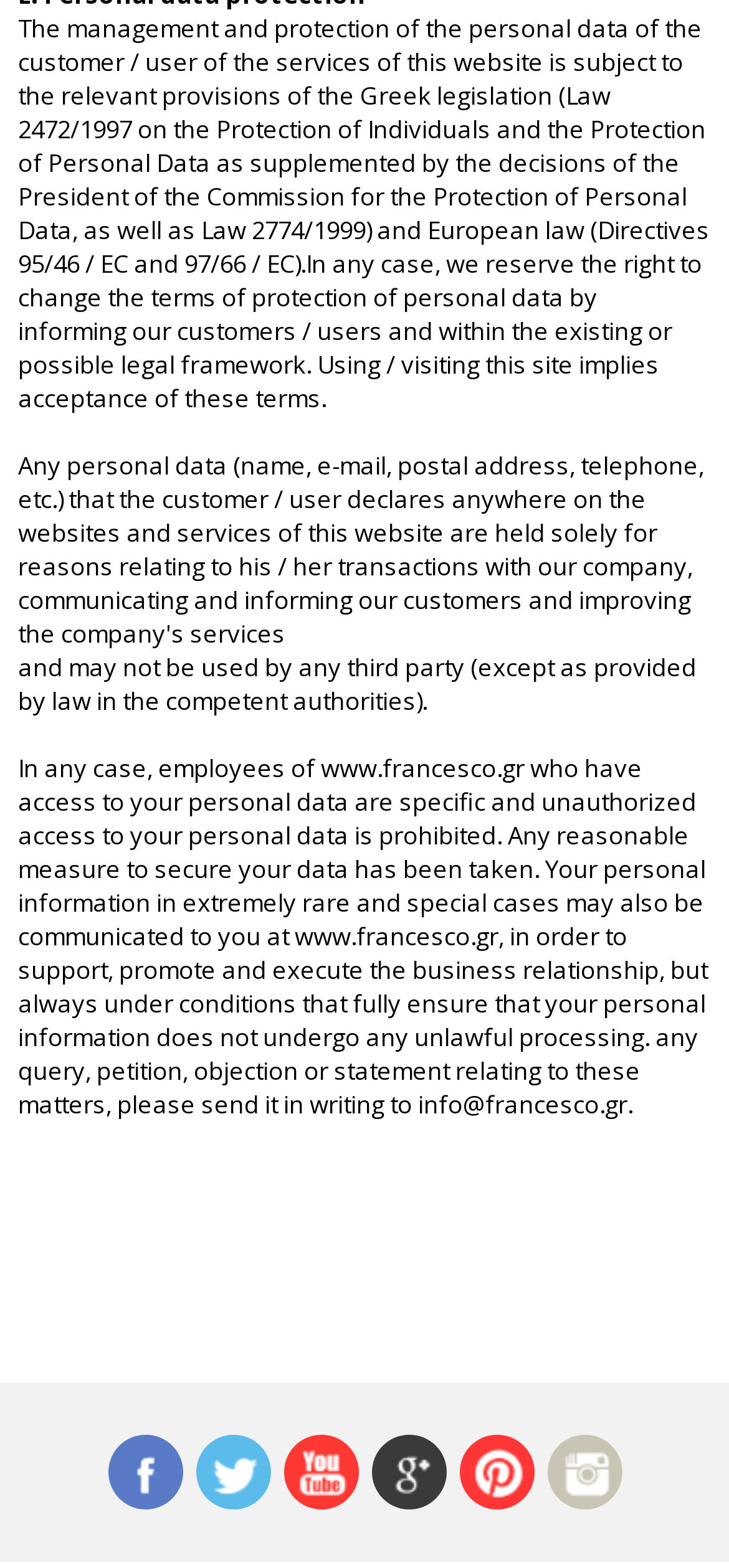Find the bounding box coordinates of the element to click in order to complete the given instruction: "visit youtube page."

[0.388, 0.915, 0.491, 0.963]